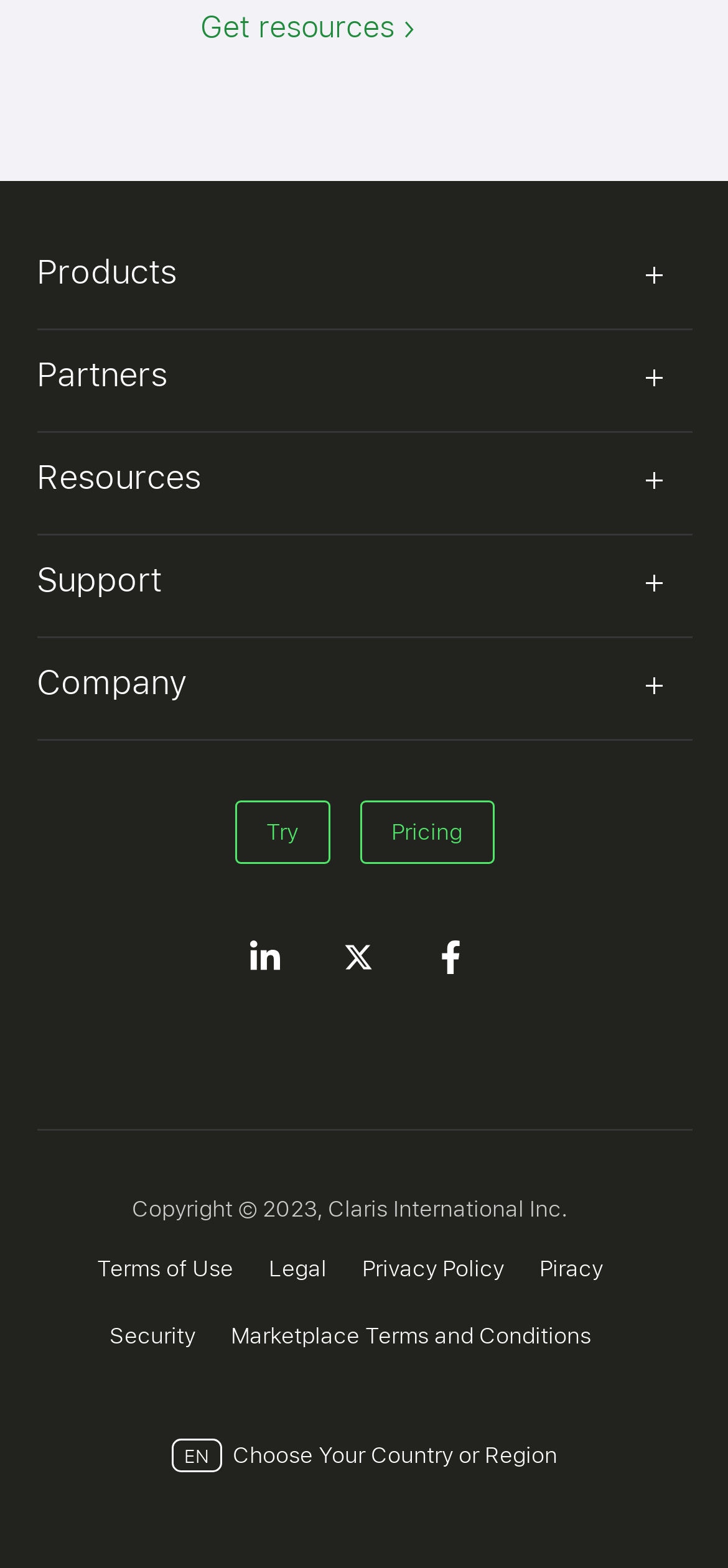How many main categories are there in the top navigation menu?
Carefully analyze the image and provide a thorough answer to the question.

By examining the top navigation menu, I can see that there are five main categories: Products, Partners, Resources, Support, and Company. These categories are represented by static text elements with IDs 333, 340, 345, 354, and 360, respectively.